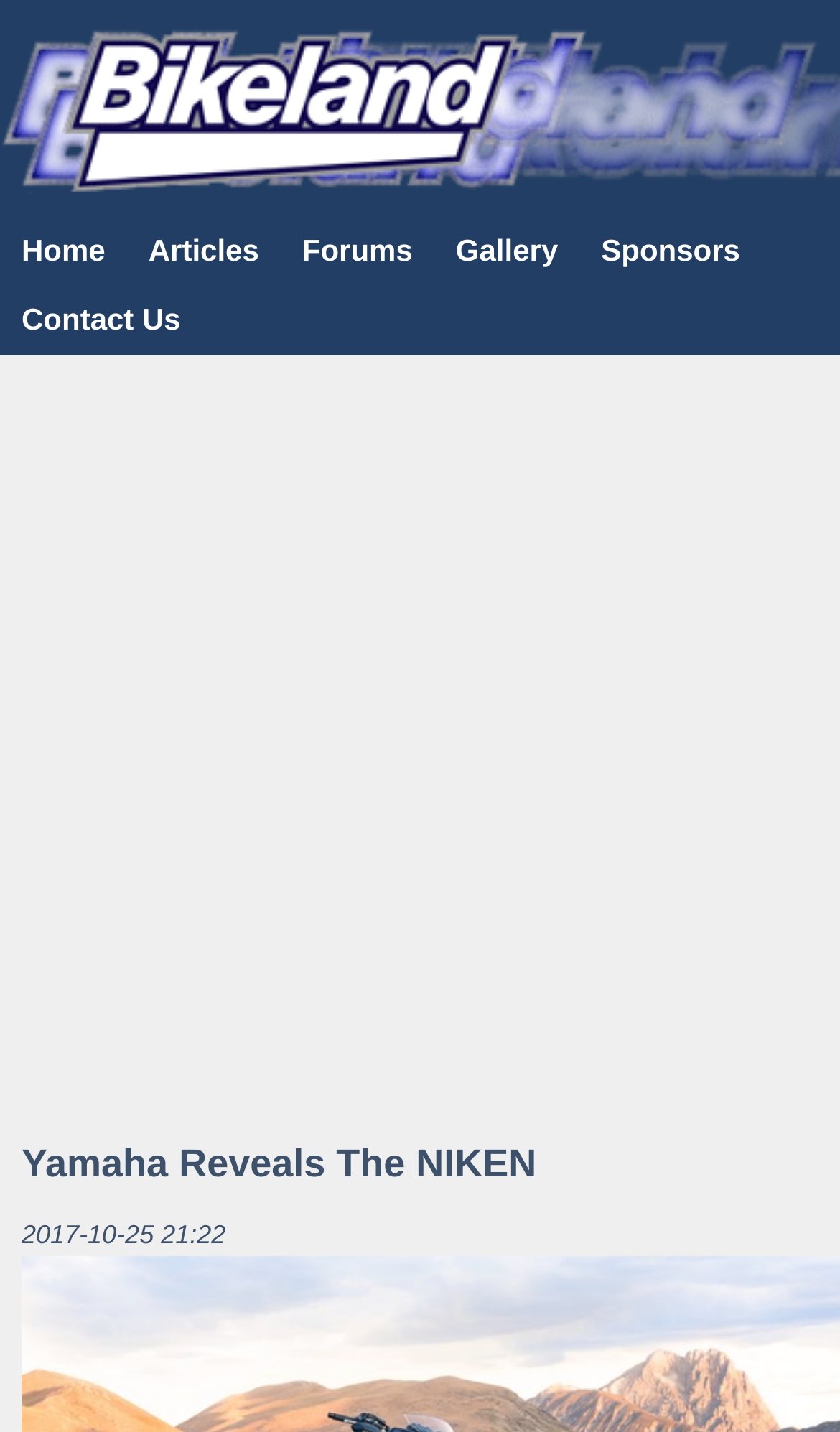Provide the bounding box coordinates of the HTML element described by the text: "aria-label="Advertisement" name="aswift_1" title="Advertisement"". The coordinates should be in the format [left, top, right, bottom] with values between 0 and 1.

[0.0, 0.278, 1.0, 0.767]